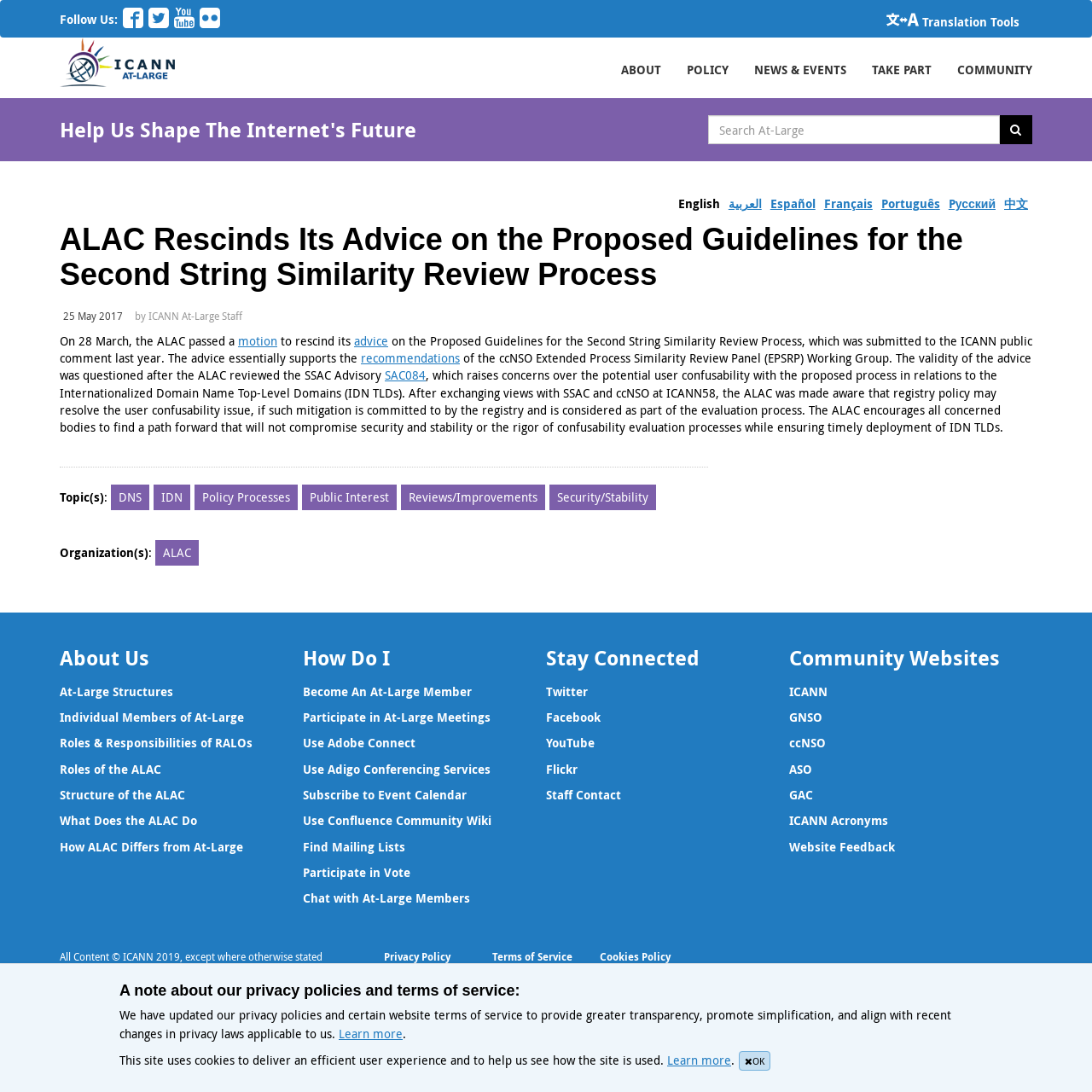Please provide a one-word or short phrase answer to the question:
What is the organization's logo?

At-Large Logo